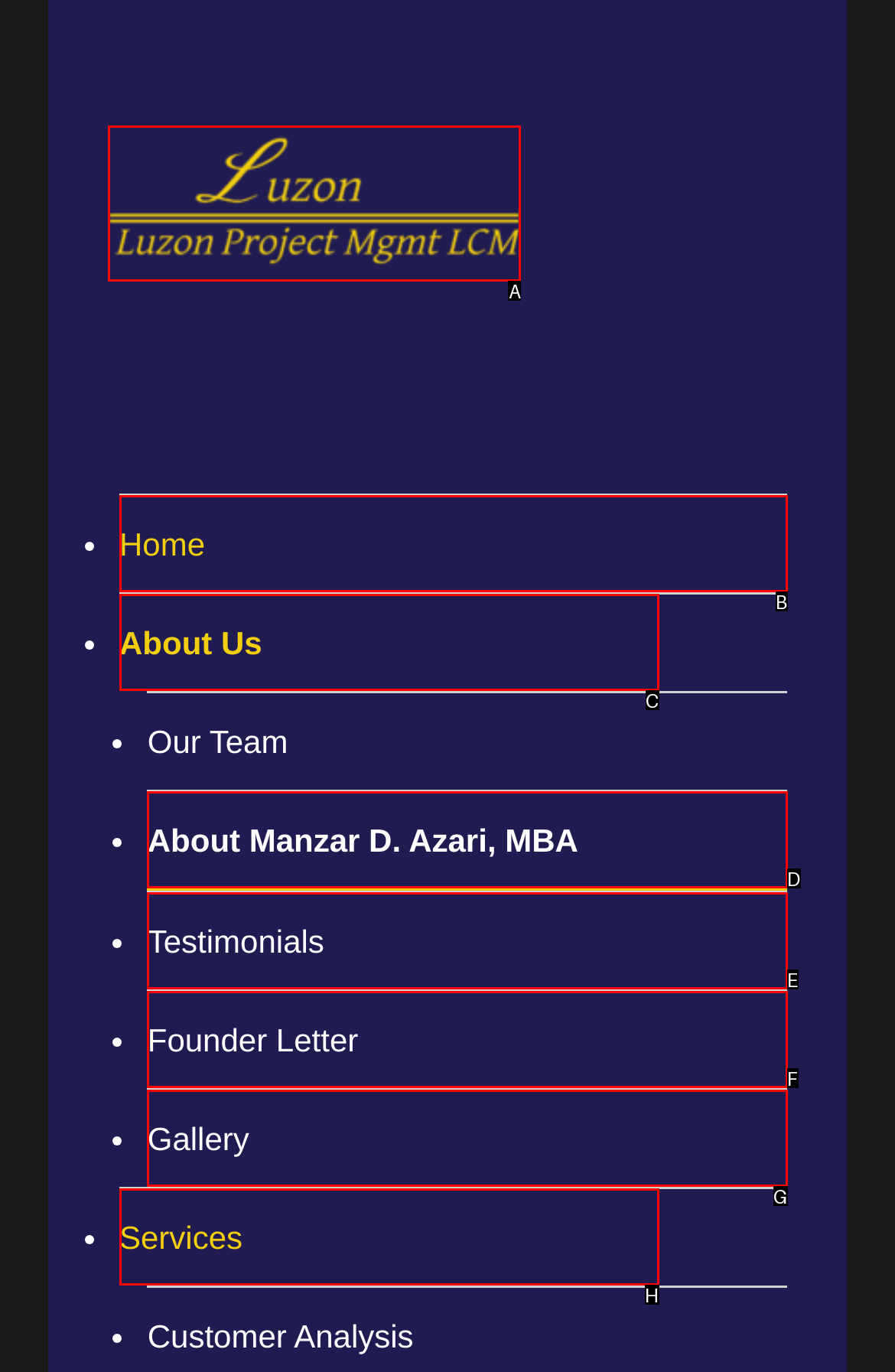For the given instruction: explore Politics, determine which boxed UI element should be clicked. Answer with the letter of the corresponding option directly.

None